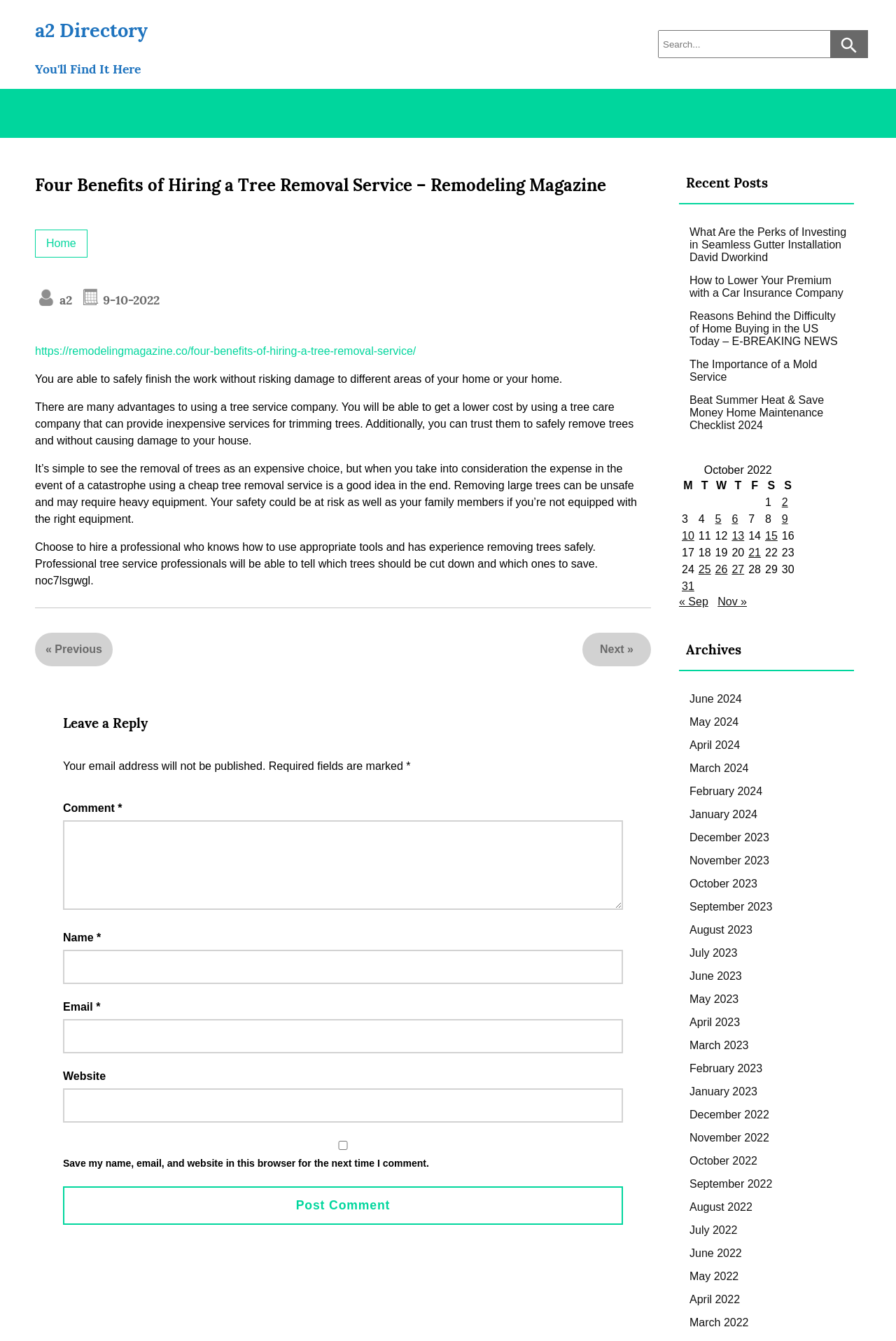Using the element description https://remodelingmagazine.co/four-benefits-of-hiring-a-tree-removal-service/, predict the bounding box coordinates for the UI element. Provide the coordinates in (top-left x, top-left y, bottom-right x, bottom-right y) format with values ranging from 0 to 1.

[0.039, 0.257, 0.464, 0.266]